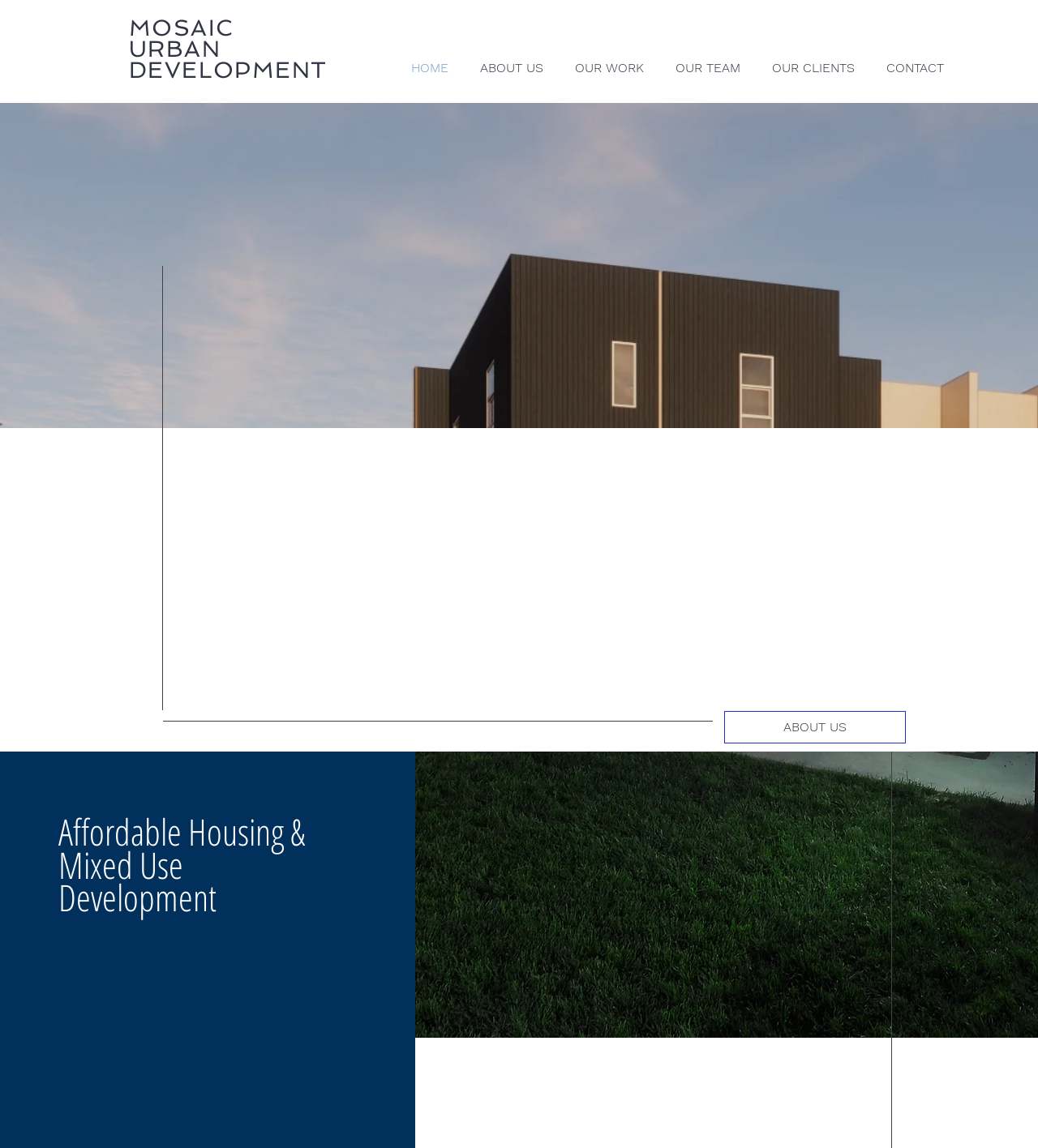Pinpoint the bounding box coordinates of the element you need to click to execute the following instruction: "Learn more about ABOUT US". The bounding box should be represented by four float numbers between 0 and 1, in the format [left, top, right, bottom].

[0.447, 0.042, 0.538, 0.077]